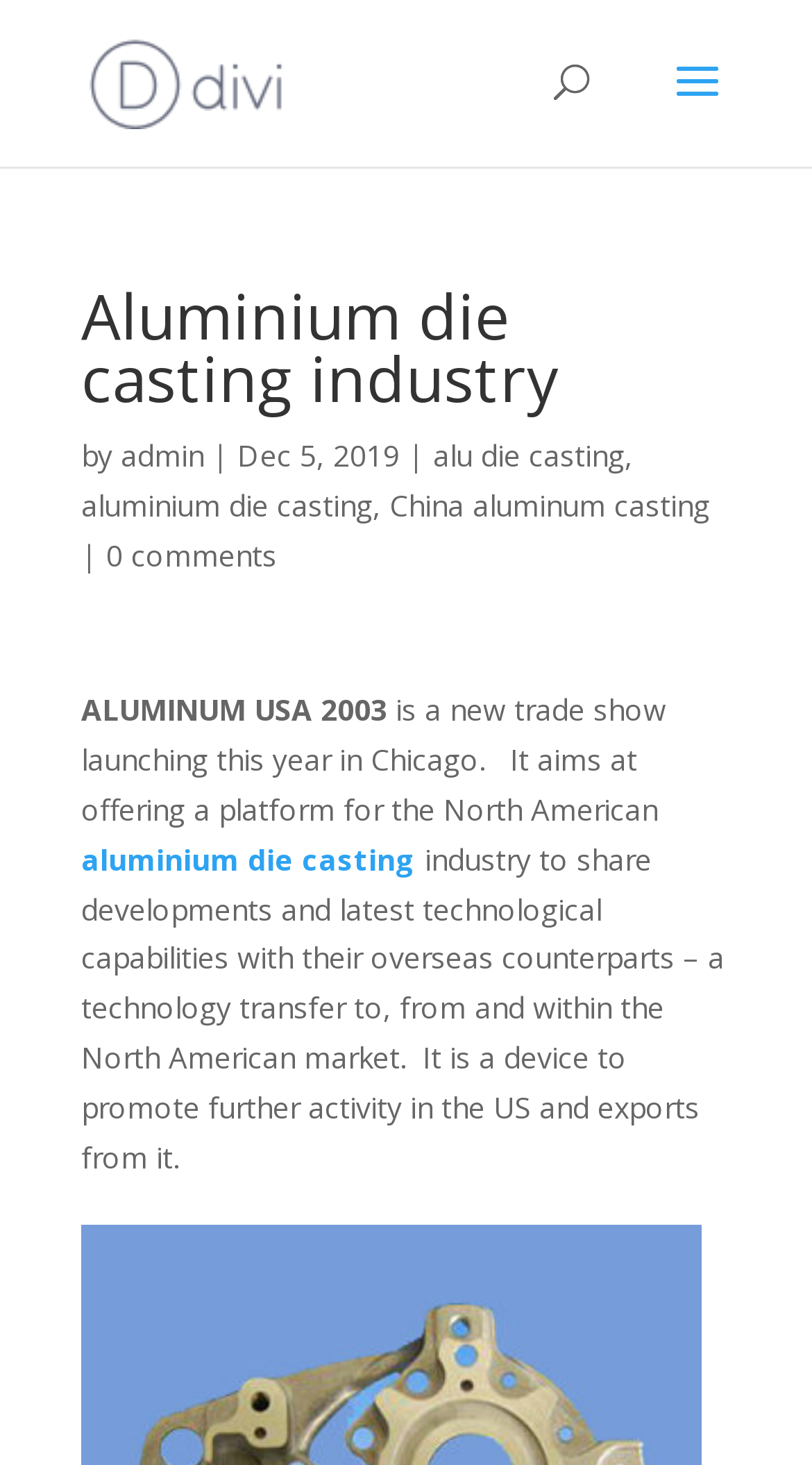Create a detailed narrative of the webpage’s visual and textual elements.

The webpage is about the aluminum die casting industry, specifically highlighting the ALUMINUM USA 2003 trade show in Chicago. At the top, there is a logo or image with the text "Die Casting | Aluminum Casting | Die Casting China" next to it. Below this, there is a search bar spanning almost the entire width of the page.

The main content of the page is divided into sections. The first section has a heading "Aluminium die casting industry" followed by a line of text with the author's name "admin" and the date "Dec 5, 2019". There are also links to related topics such as "alu die casting", "aluminium die casting", and "China aluminum casting" in this section.

The next section appears to be the main article, which starts with the title "ALUMINUM USA 2003" and a brief description of the trade show. The text explains that the show aims to provide a platform for the North American aluminum die casting industry to share developments and technological capabilities with their overseas counterparts. There is also a link to "aluminium die casting" industry at the end of this section.

Throughout the page, there are several links and text elements, but the overall structure is clean and easy to follow. The use of headings and short paragraphs makes it easy to scan and read the content.